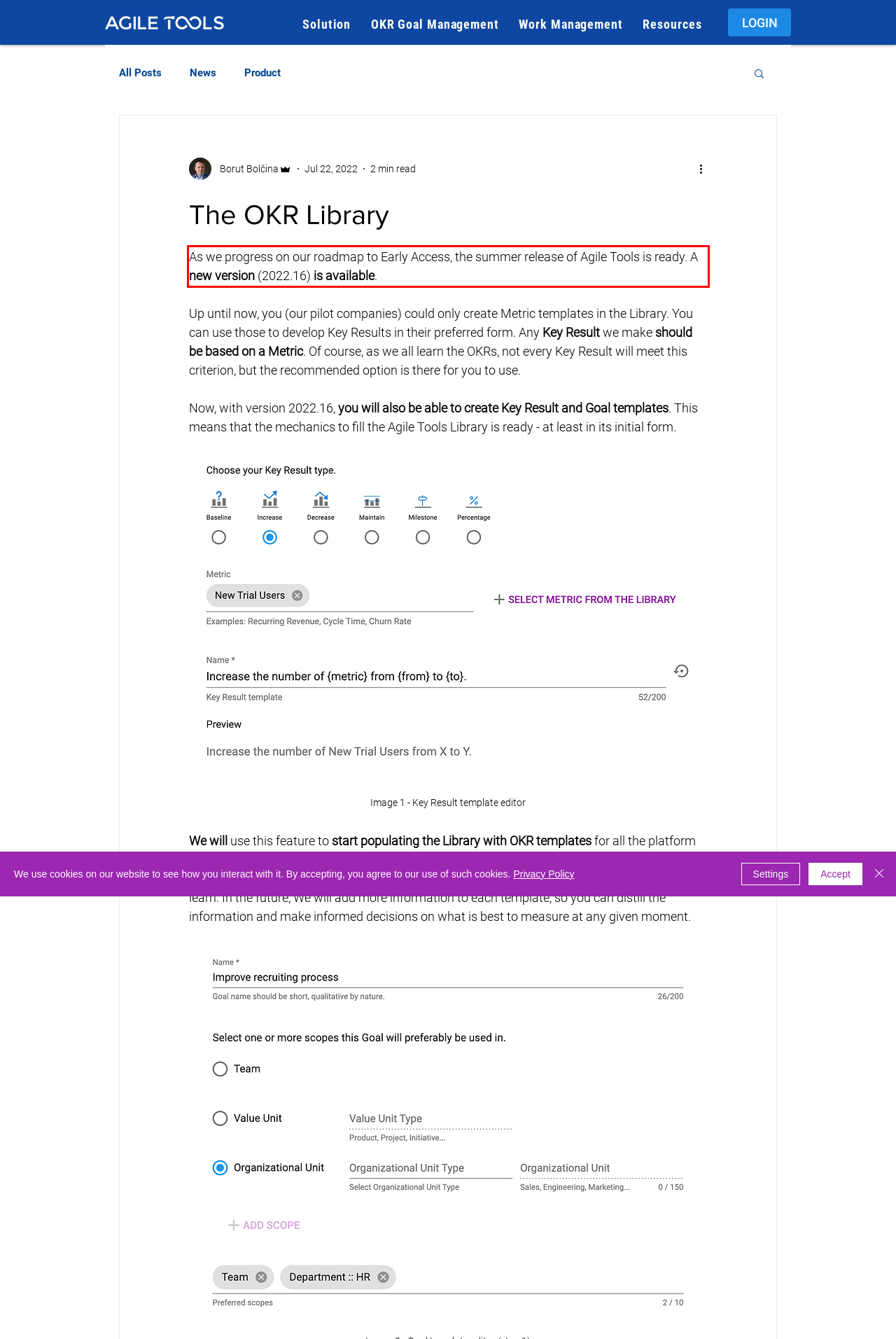In the given screenshot, locate the red bounding box and extract the text content from within it.

As we progress on our roadmap to Early Access, the summer release of Agile Tools is ready. A new version (2022.16) is available.